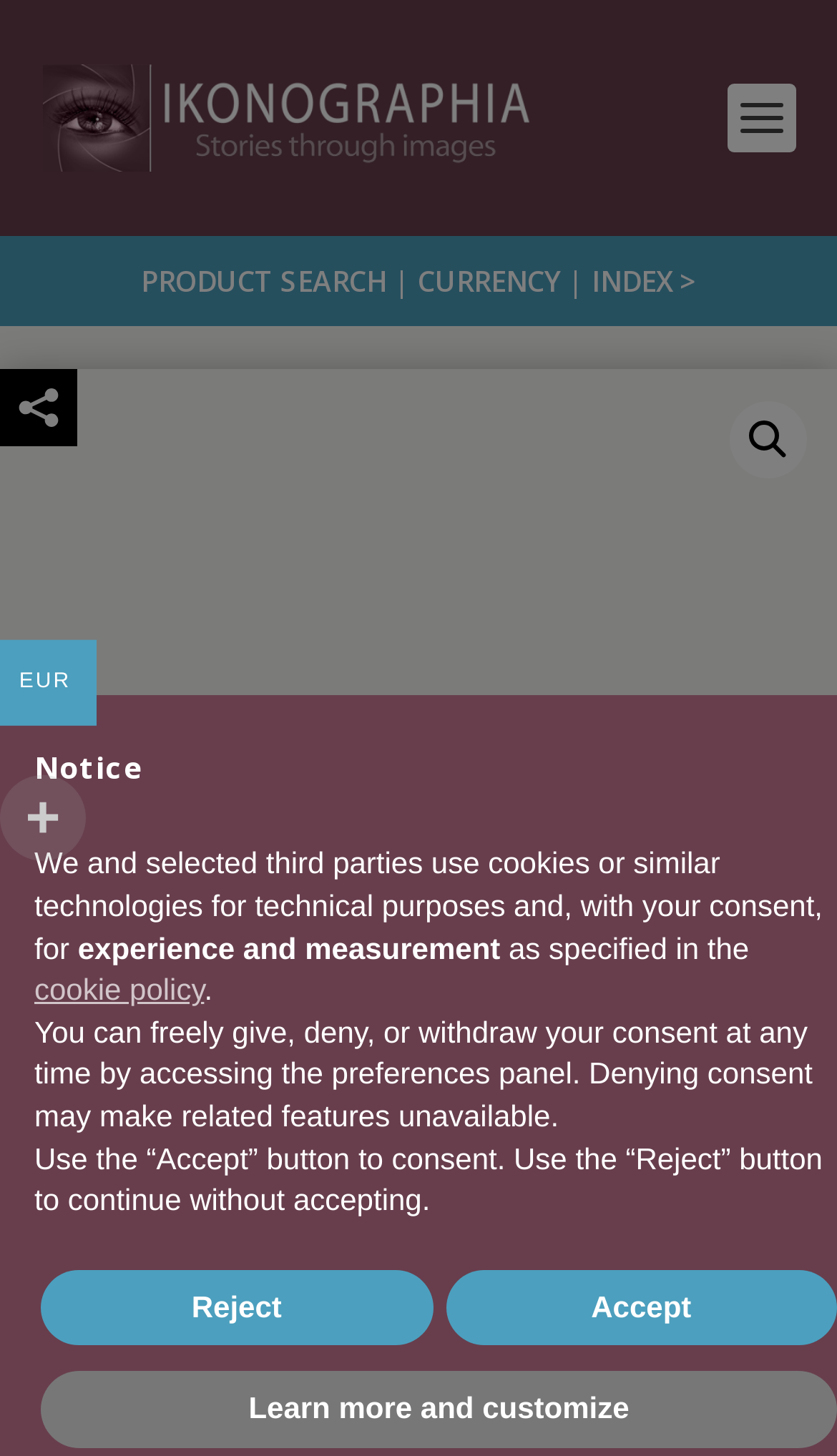Please provide a brief answer to the question using only one word or phrase: 
What is the theme of the product design?

1950s Modern Art